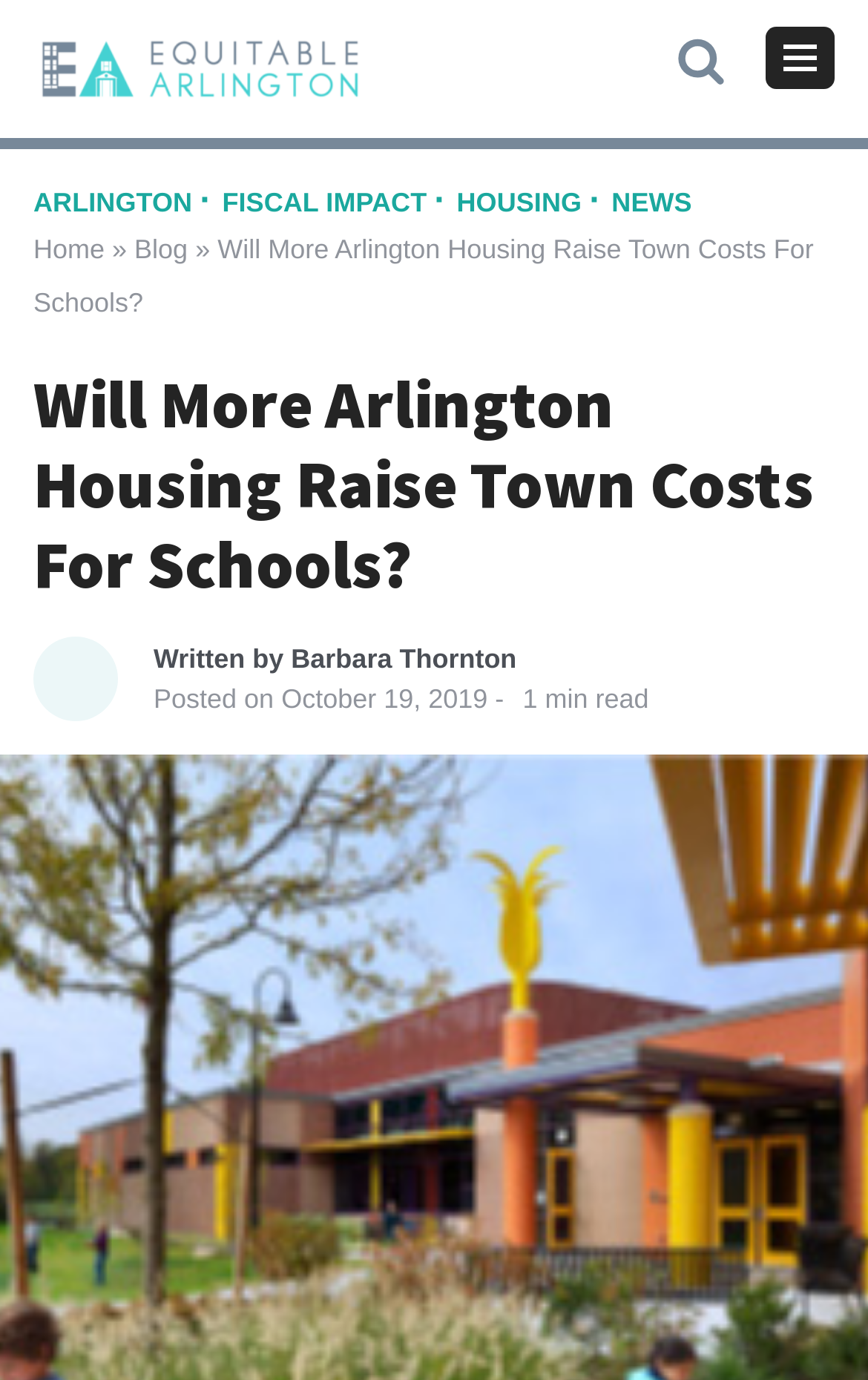When was the current article posted?
Could you give a comprehensive explanation in response to this question?

I determined the posting date by looking at the static text 'Posted on' followed by a link element with the text 'October 19, 2019', which indicates that the article was posted on that date.